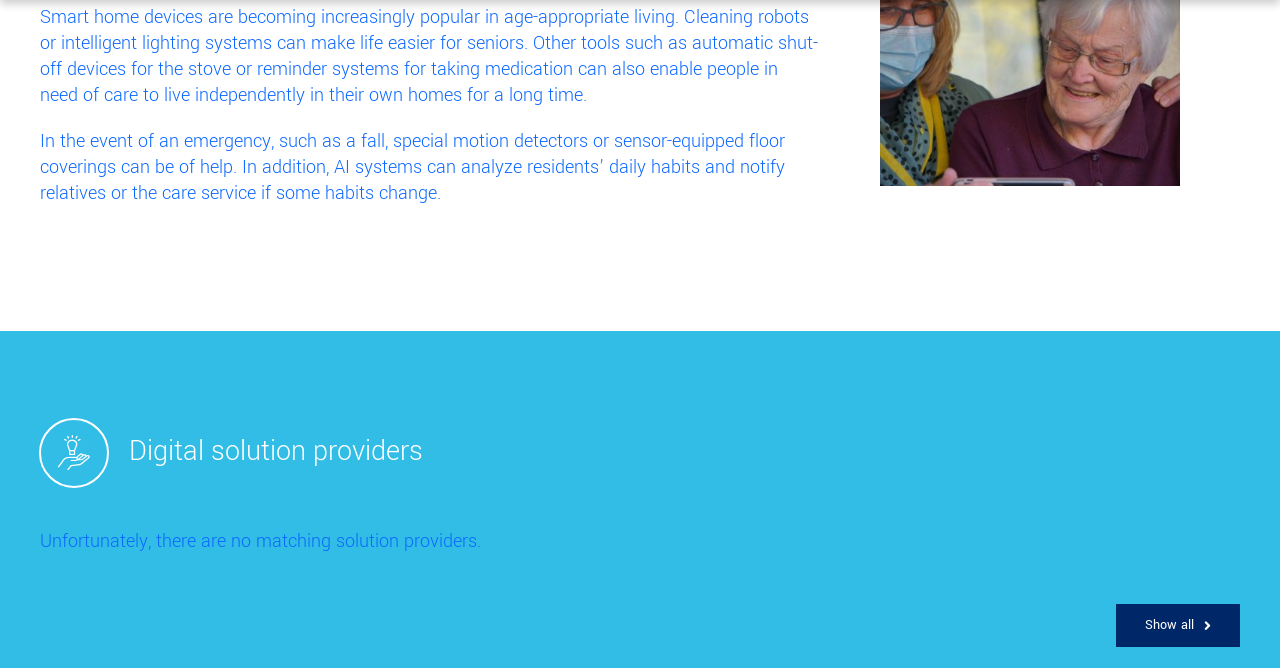Give a one-word or short phrase answer to this question: 
What is the purpose of motion detectors?

Help in emergency